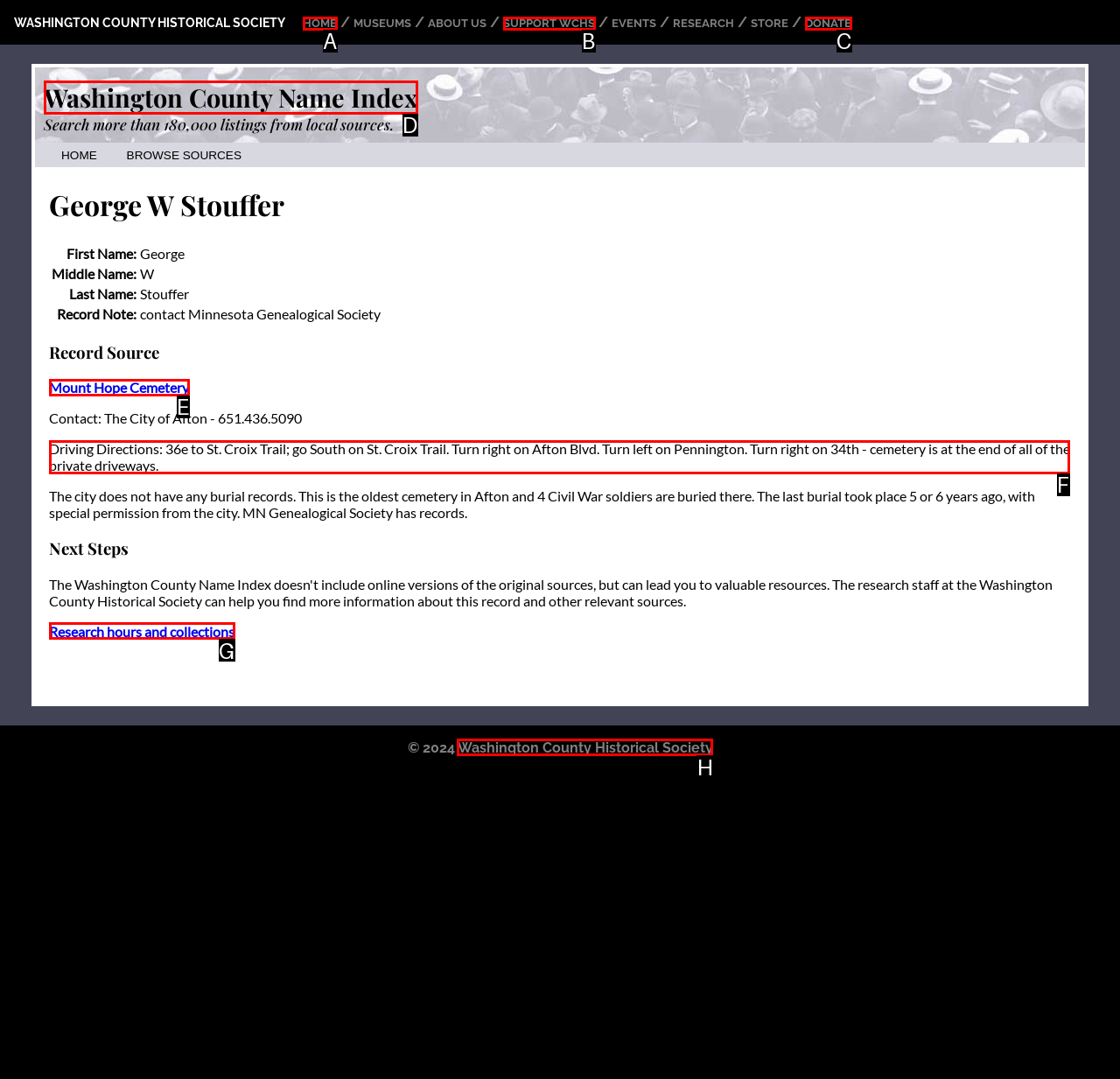Pick the HTML element that should be clicked to execute the task: Get directions to Mount Hope Cemetery
Respond with the letter corresponding to the correct choice.

F